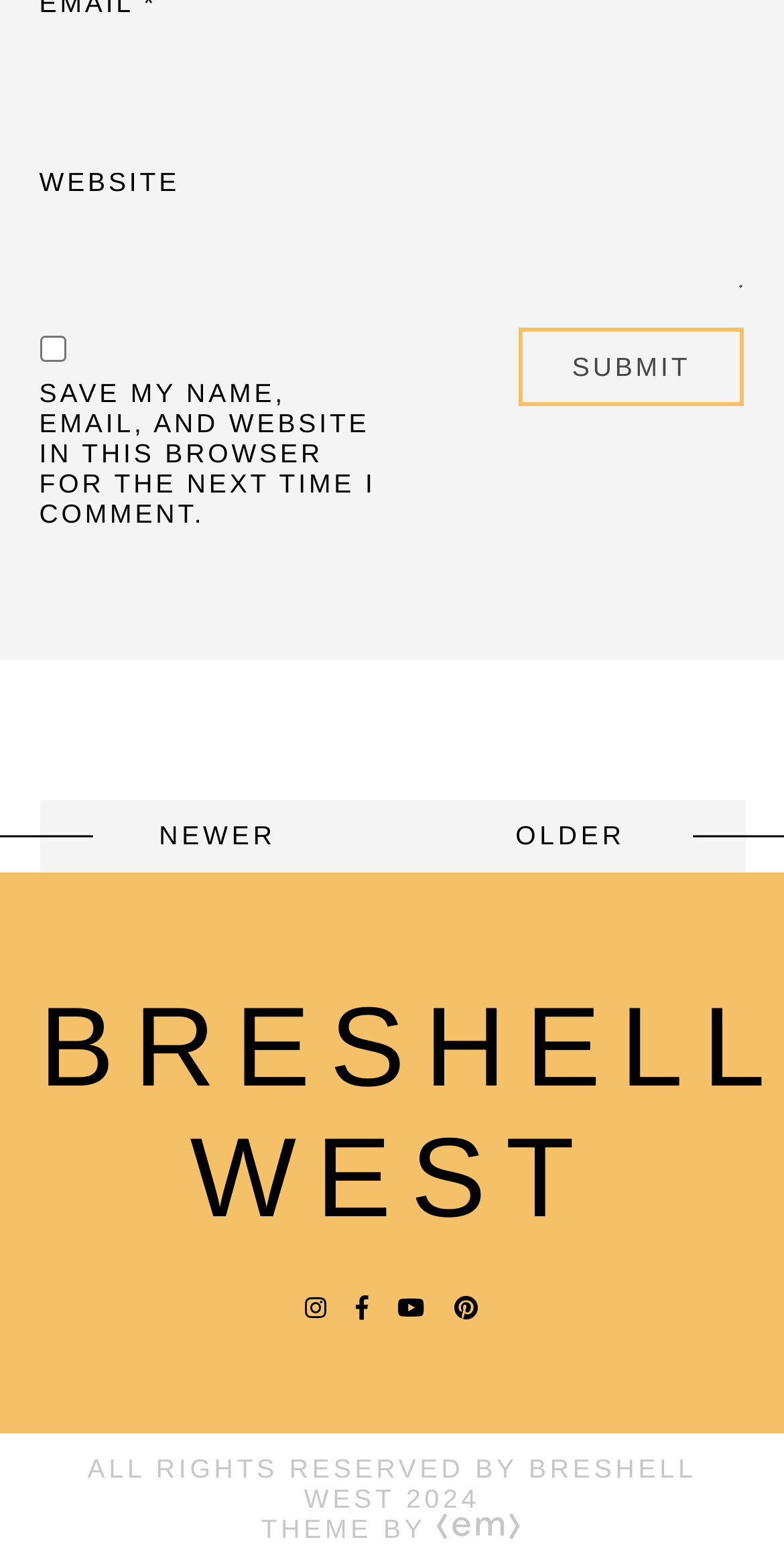Given the description of a UI element: "Instagram", identify the bounding box coordinates of the matching element in the webpage screenshot.

[0.389, 0.82, 0.418, 0.852]